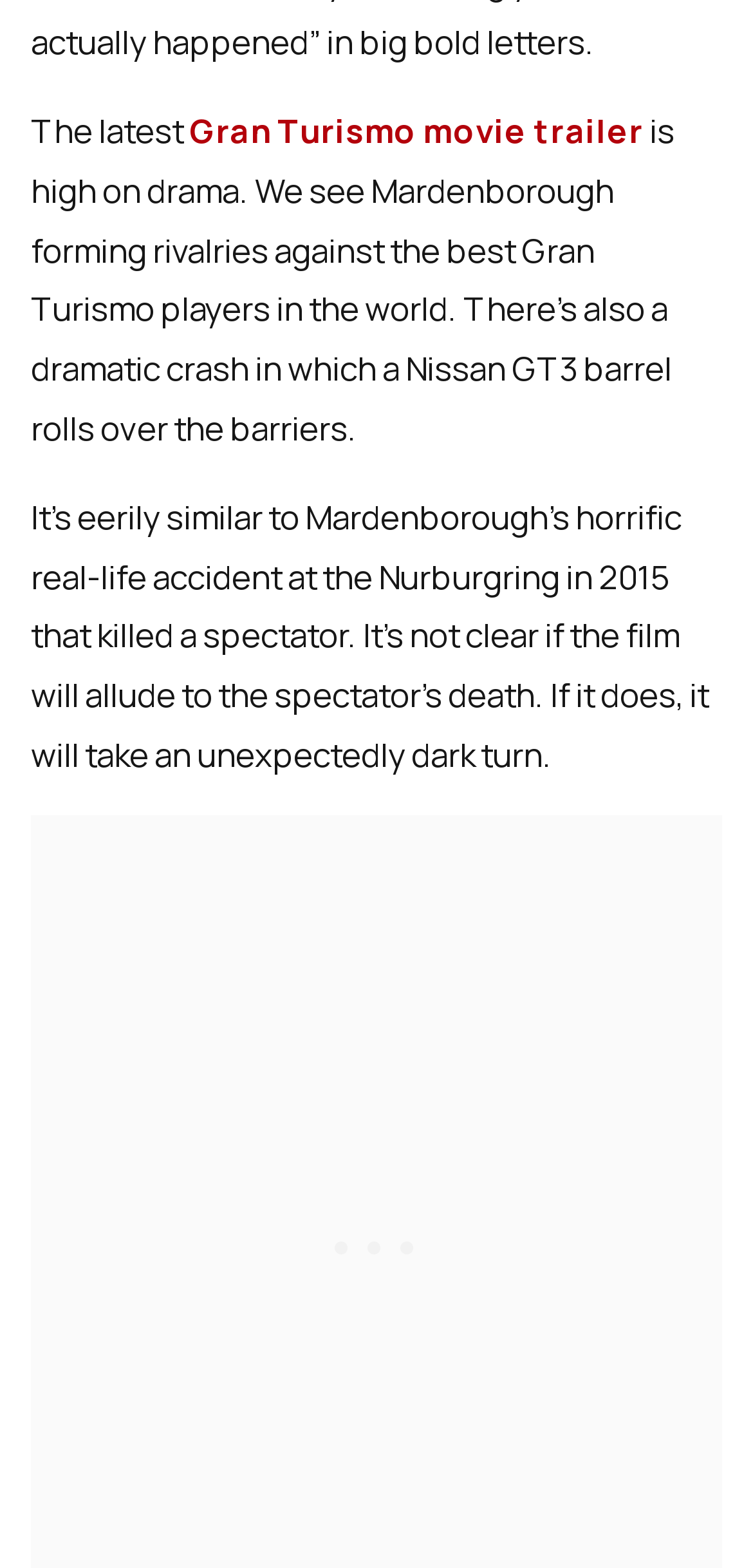From the element description Gran Turismo 7, predict the bounding box coordinates of the UI element. The coordinates must be specified in the format (top-left x, top-left y, bottom-right x, bottom-right y) and should be within the 0 to 1 range.

[0.087, 0.039, 0.372, 0.066]